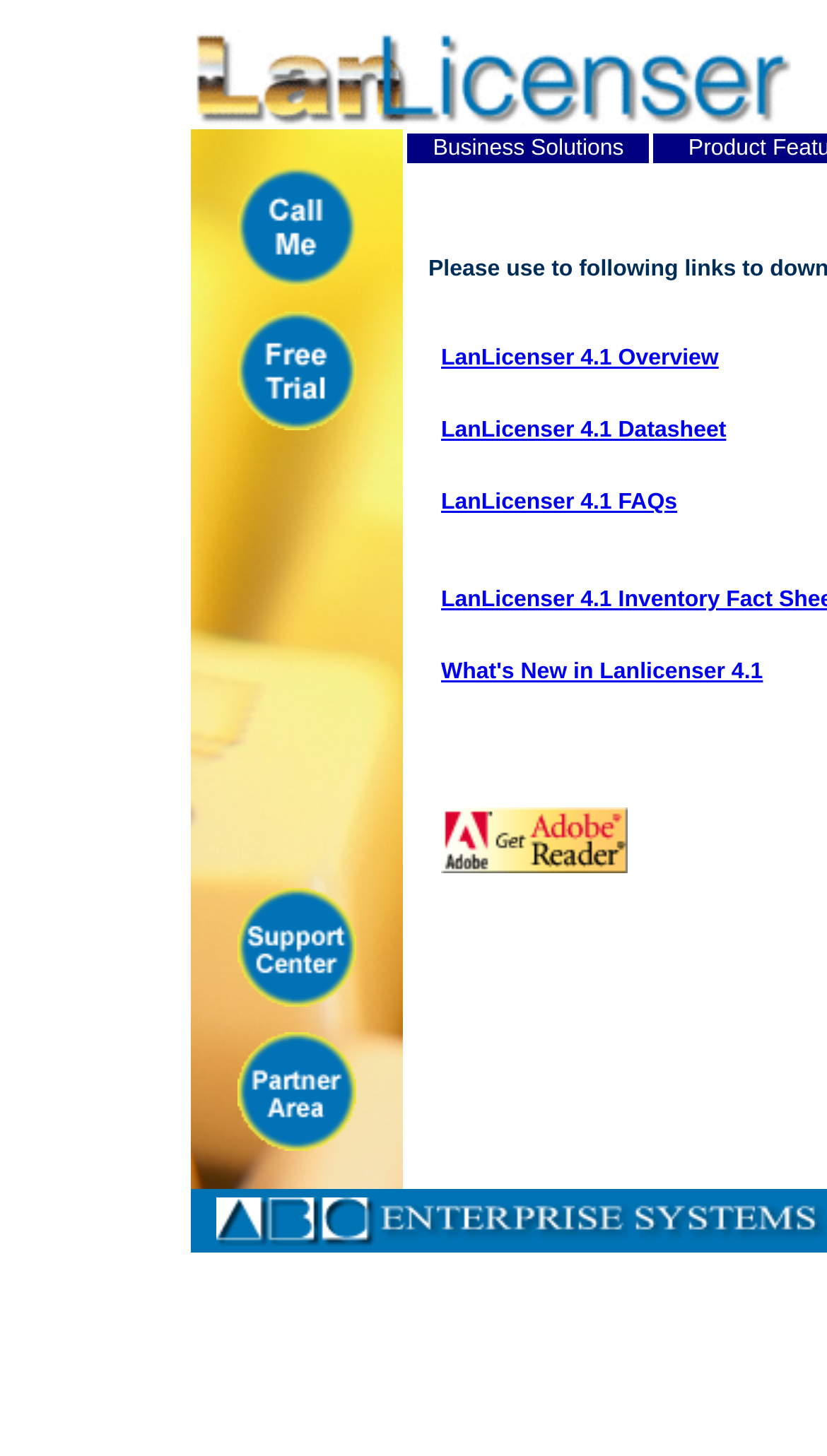Describe the entire webpage, focusing on both content and design.

The webpage is about ABC LanLicenser, a software solution for enterprise organizations. At the top, there is a logo of ABC LanLicenser, which is an image with a link to the main page. Below the logo, there is a section with three columns, containing links to "Call Me", "Free Trial", "Support Center", and "Partner Area", each with a corresponding image. 

To the right of this section, there is a grid cell with a link to "Business Solutions", which expands to reveal several sub-links, including "LanLicenser 4.1 Overview", "LanLicenser 4.1 Datasheet", "LanLicenser 4.1 FAQs", "What's New in Lanlicenser 4.1", and "Get Acrobat Reader", the last of which has an accompanying image. 

At the bottom right corner of the page, there is a link to "ABC Enterprise Systems" with a corresponding image. Overall, the webpage appears to be a portal for accessing information and resources related to ABC LanLicenser and its applications.